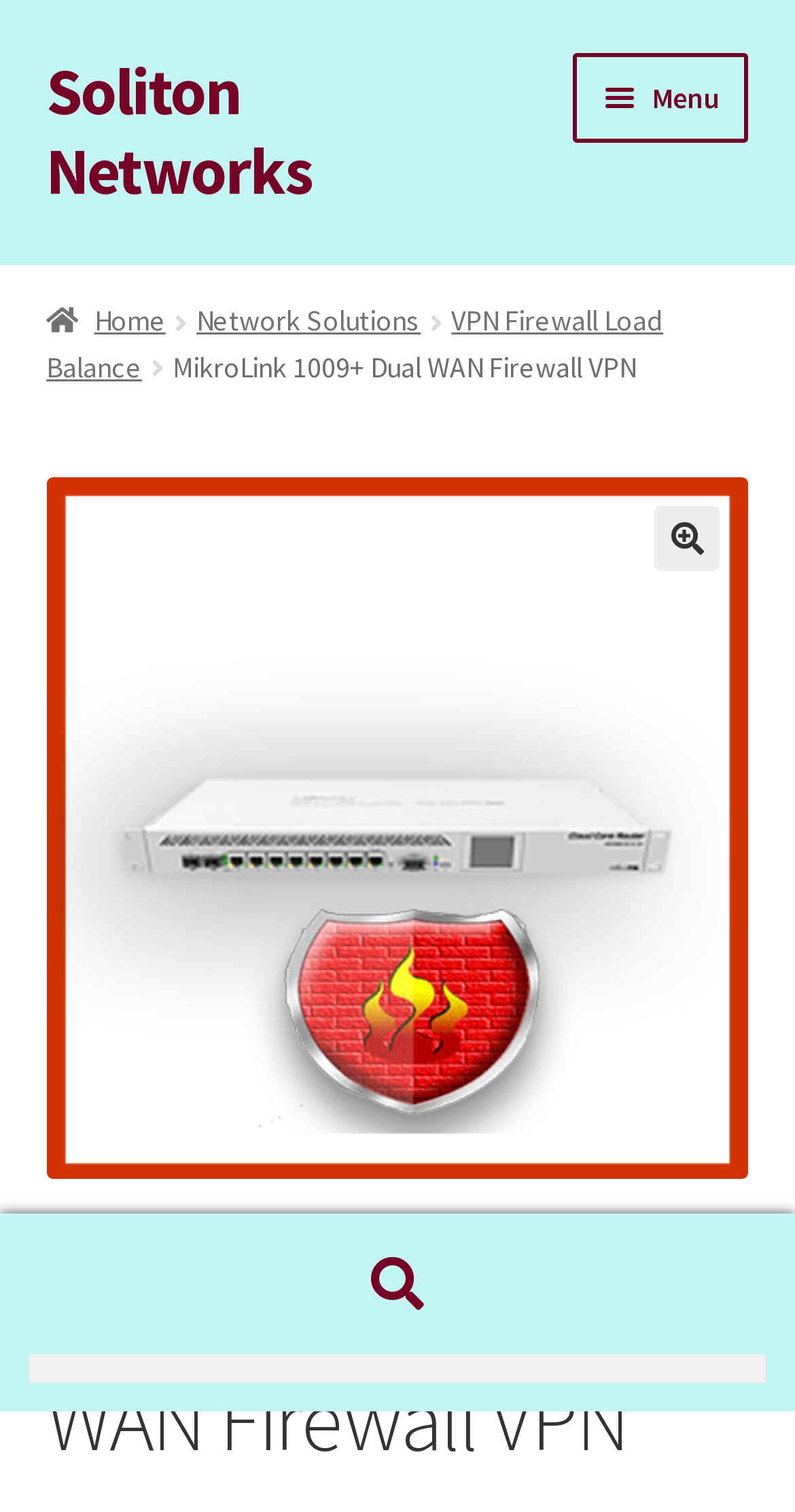What is the name of the product?
Based on the screenshot, give a detailed explanation to answer the question.

I found the answer by looking at the breadcrumbs navigation section, where it says 'VPN Firewall Load Balance > MikroLink 1009+ Dual WAN Firewall VPN'. The product name is 'MikroLink 1009+ Dual WAN Firewall VPN', but I shortened it to 'MikroLink 1009+' for brevity.